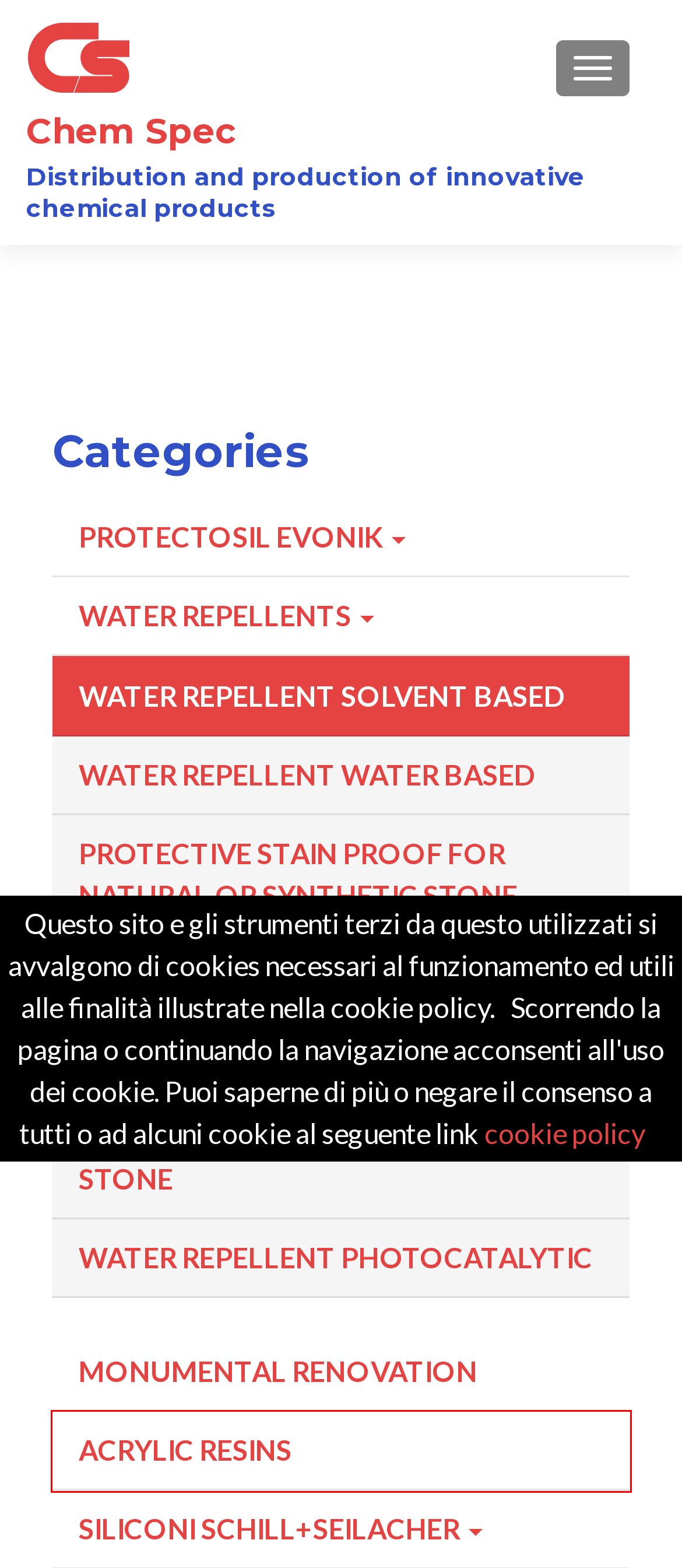Examine the screenshot of the webpage, which includes a red bounding box around an element. Choose the best matching webpage description for the page that will be displayed after clicking the element inside the red bounding box. Here are the candidates:
A. Monumental Renovation Archivi - Chem Spec
B. Water repellent water based Archivi - Chem Spec
C. BSO 166/7 - Chem Spec
D. Water Repellent Photocatalytic Archivi - Chem Spec
E. Protective stain proof for natural or synthetic stone Archivi - Chem Spec
F. Protective Toner For Stones In An Aqueous Solution Archivi - Chem Spec
G. Acrylic Resins Archivi - Chem Spec
H. Stainproof Protective Solvent Based For Natural Or Synthetic Stone Archivi - Chem Spec

G